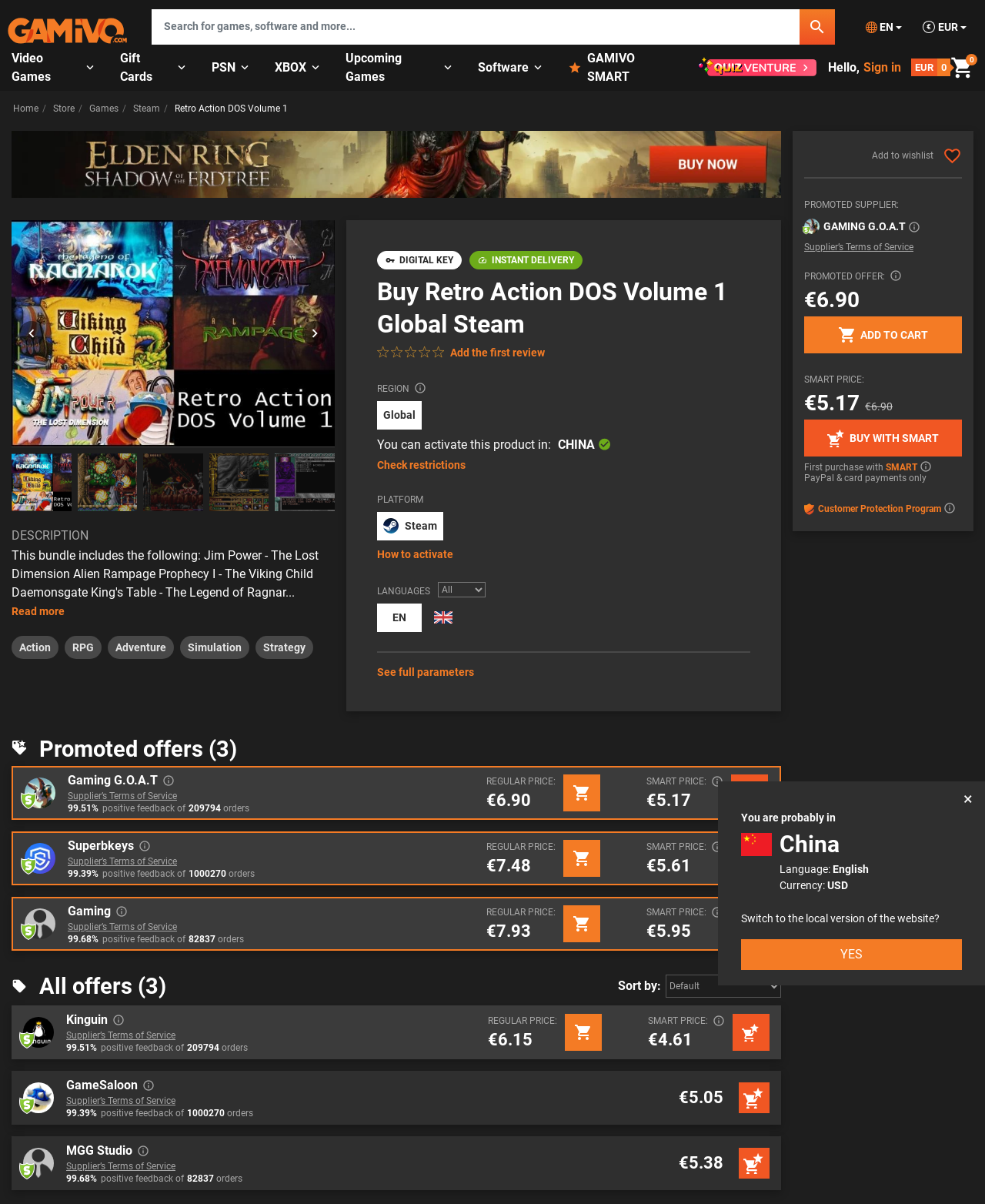Using the element description provided, determine the bounding box coordinates in the format (top-left x, top-left y, bottom-right x, bottom-right y). Ensure that all values are floating point numbers between 0 and 1. Element description: parent_node: Kinguin

[0.023, 0.844, 0.055, 0.87]